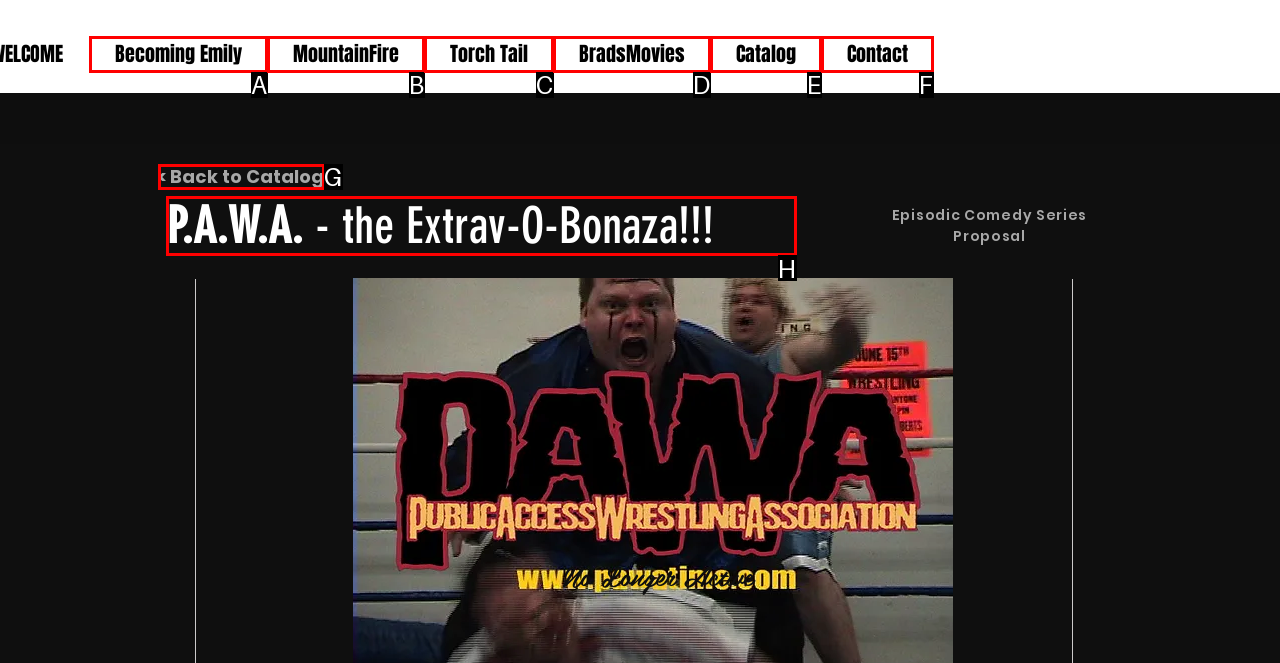Identify the letter of the UI element needed to carry out the task: view P.A.W.A. series proposal
Reply with the letter of the chosen option.

H